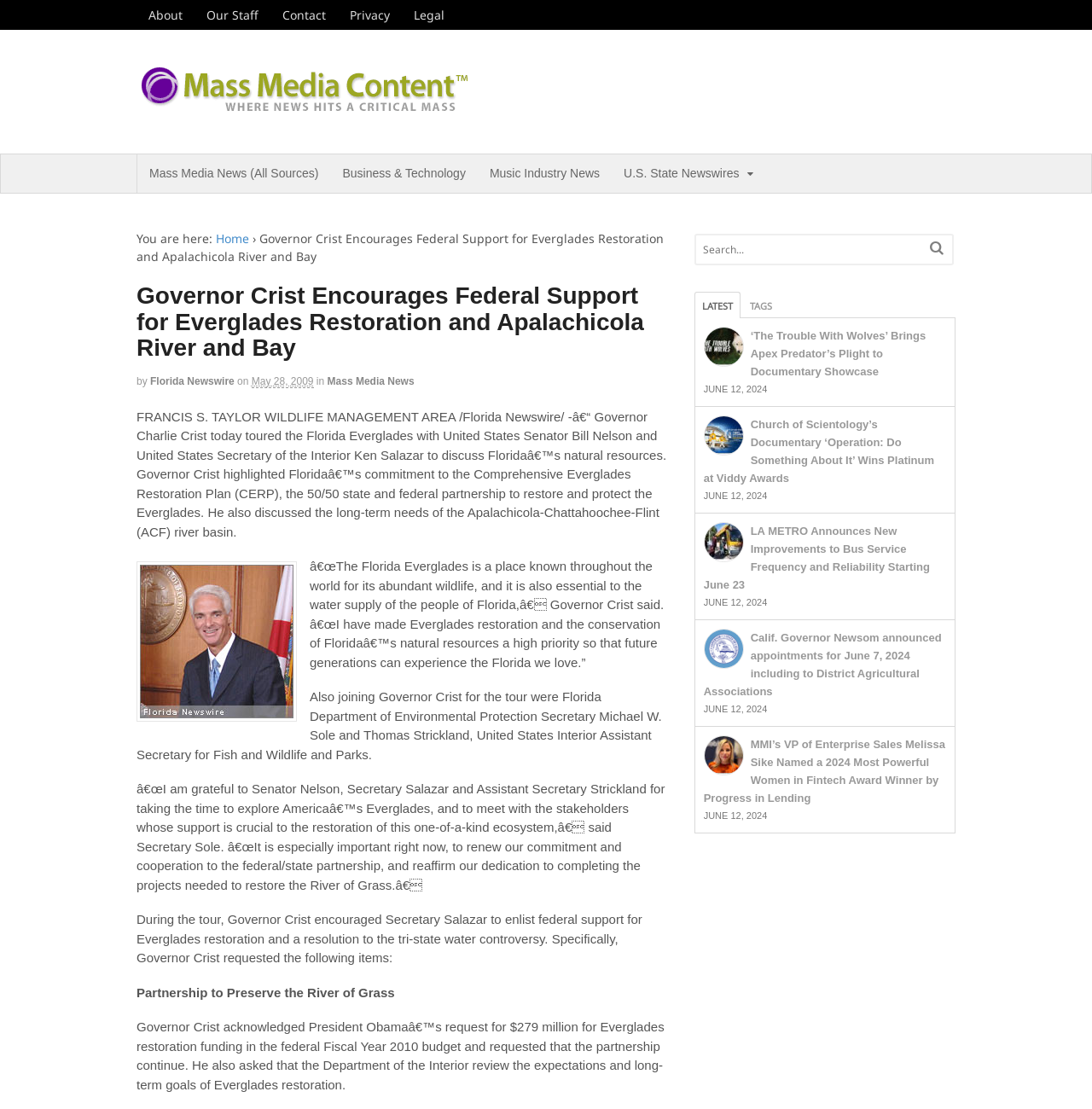Specify the bounding box coordinates for the region that must be clicked to perform the given instruction: "Go to the Home page".

None